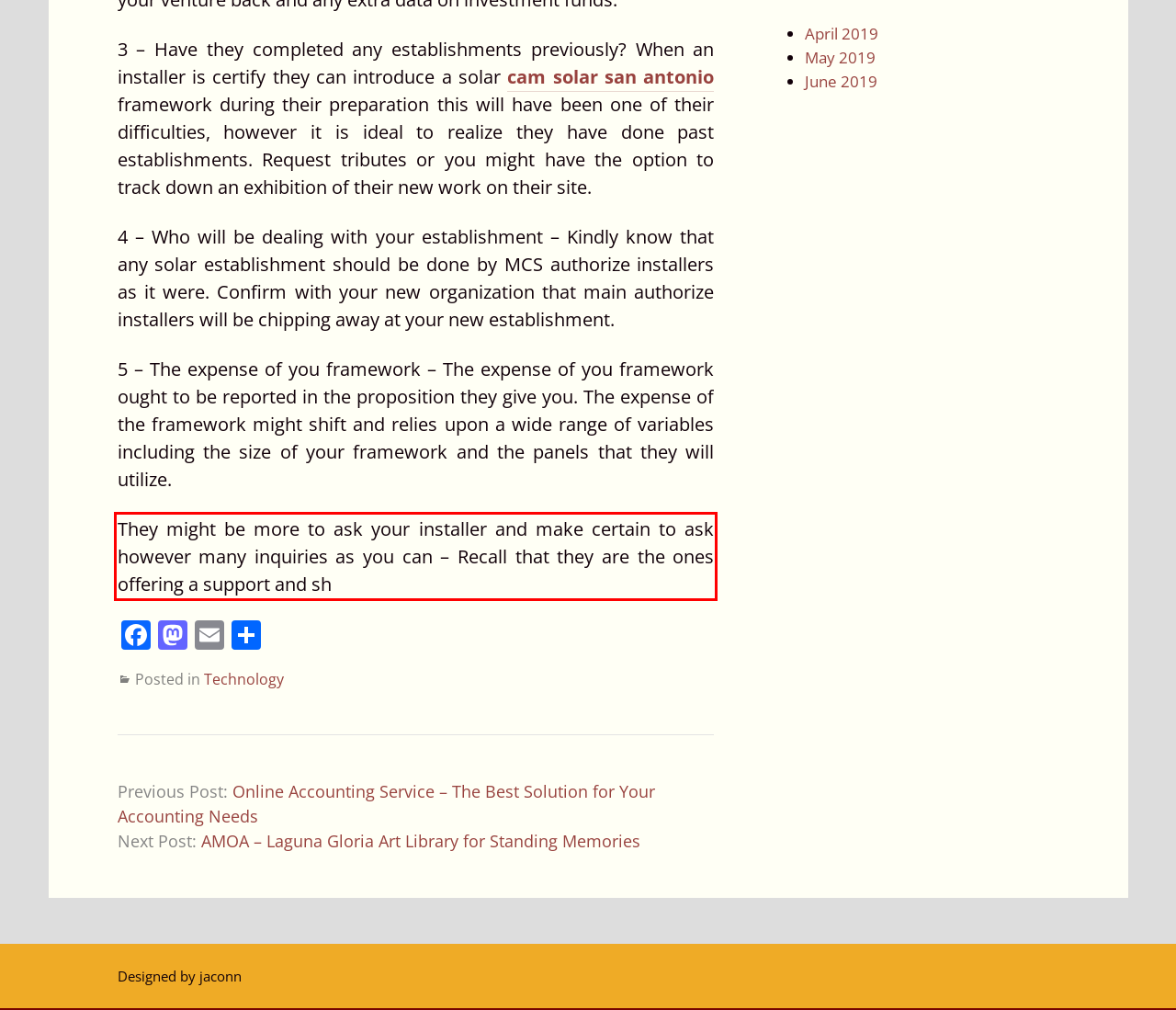Using the provided screenshot, read and generate the text content within the red-bordered area.

They might be more to ask your installer and make certain to ask however many inquiries as you can – Recall that they are the ones offering a support and sh